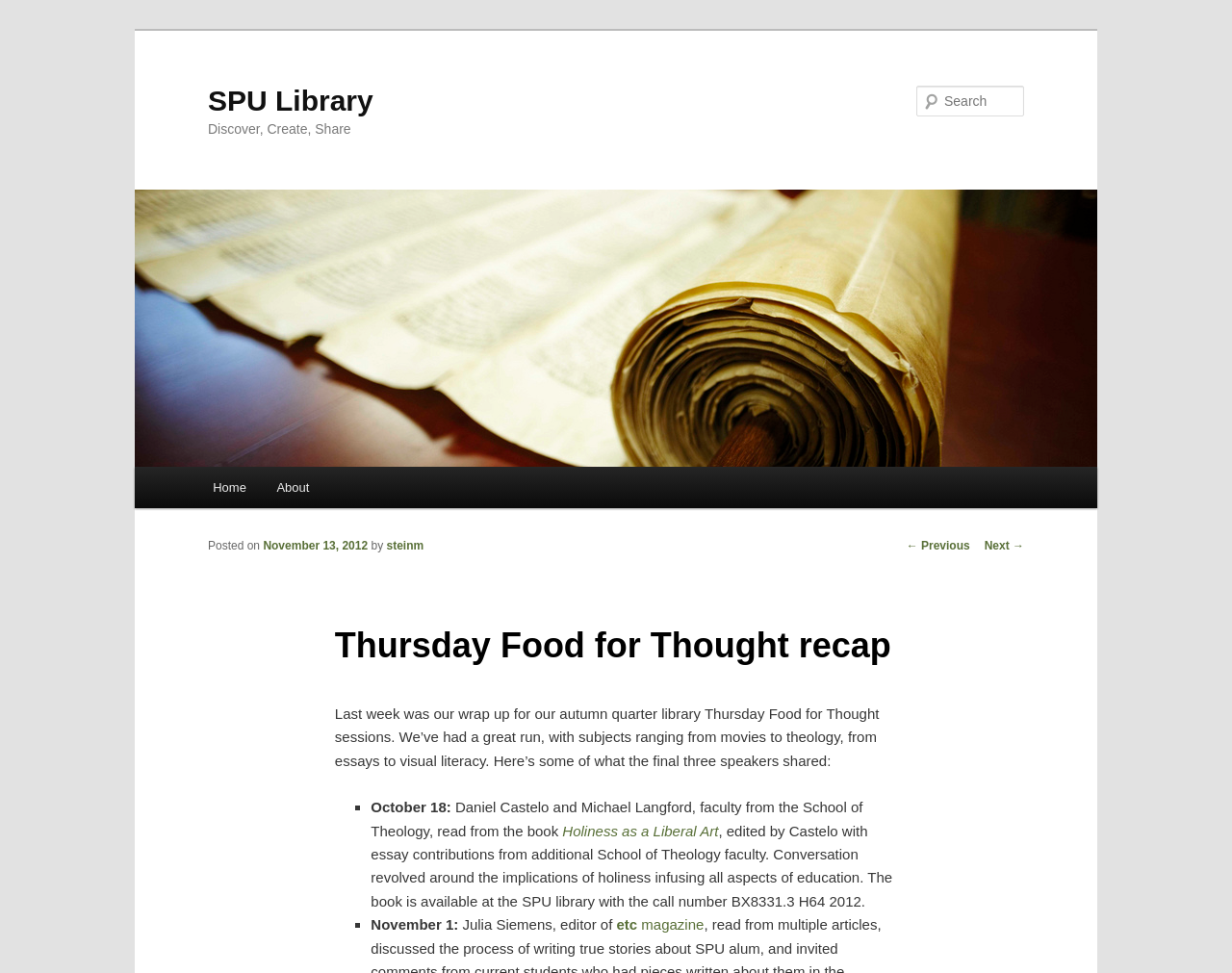Based on the element description parent_node: Search name="s" placeholder="Search", identify the bounding box coordinates for the UI element. The coordinates should be in the format (top-left x, top-left y, bottom-right x, bottom-right y) and within the 0 to 1 range.

[0.744, 0.088, 0.831, 0.12]